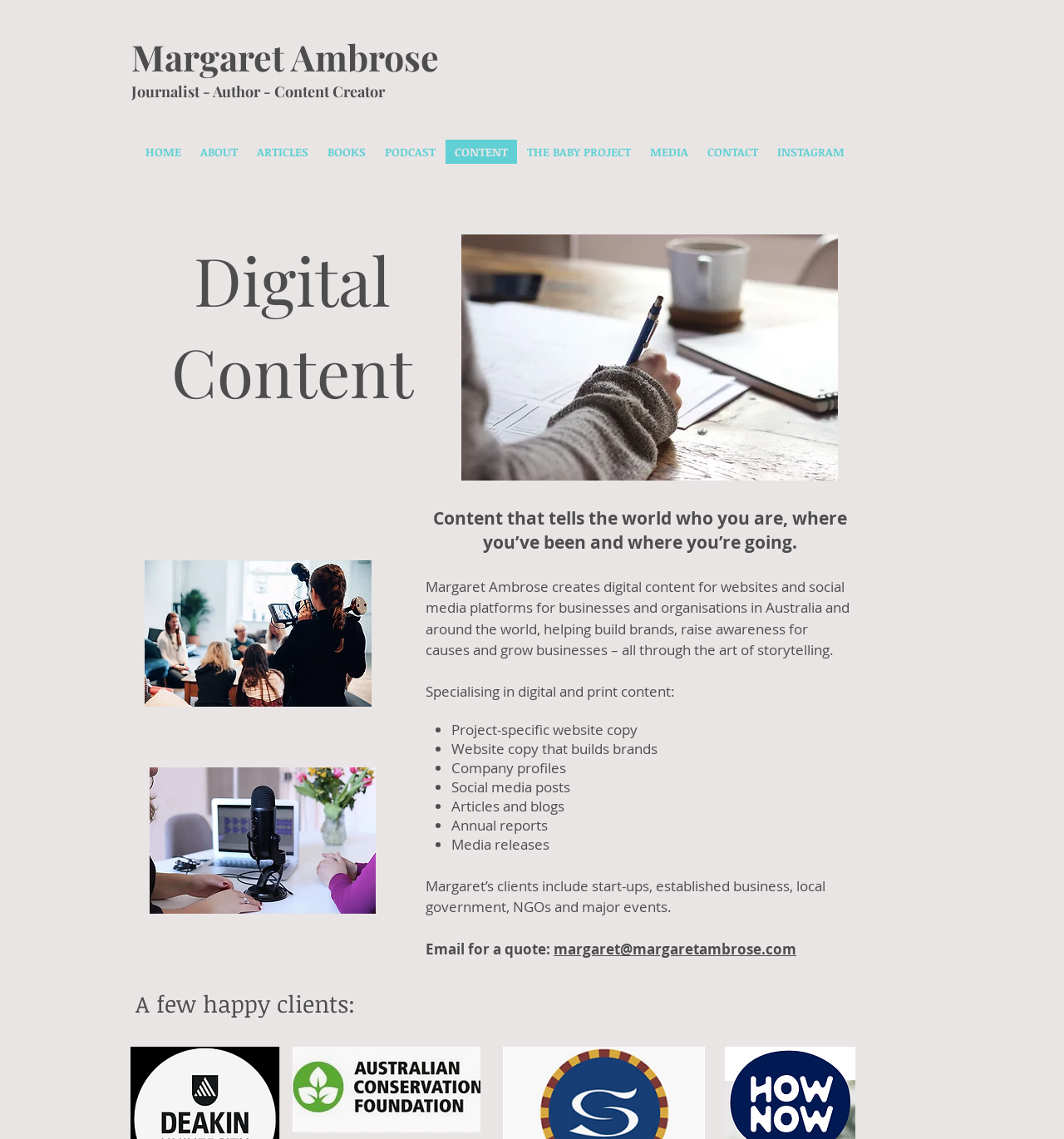Determine the bounding box coordinates for the area you should click to complete the following instruction: "Explore Margaret's clients".

[0.127, 0.867, 0.526, 0.895]